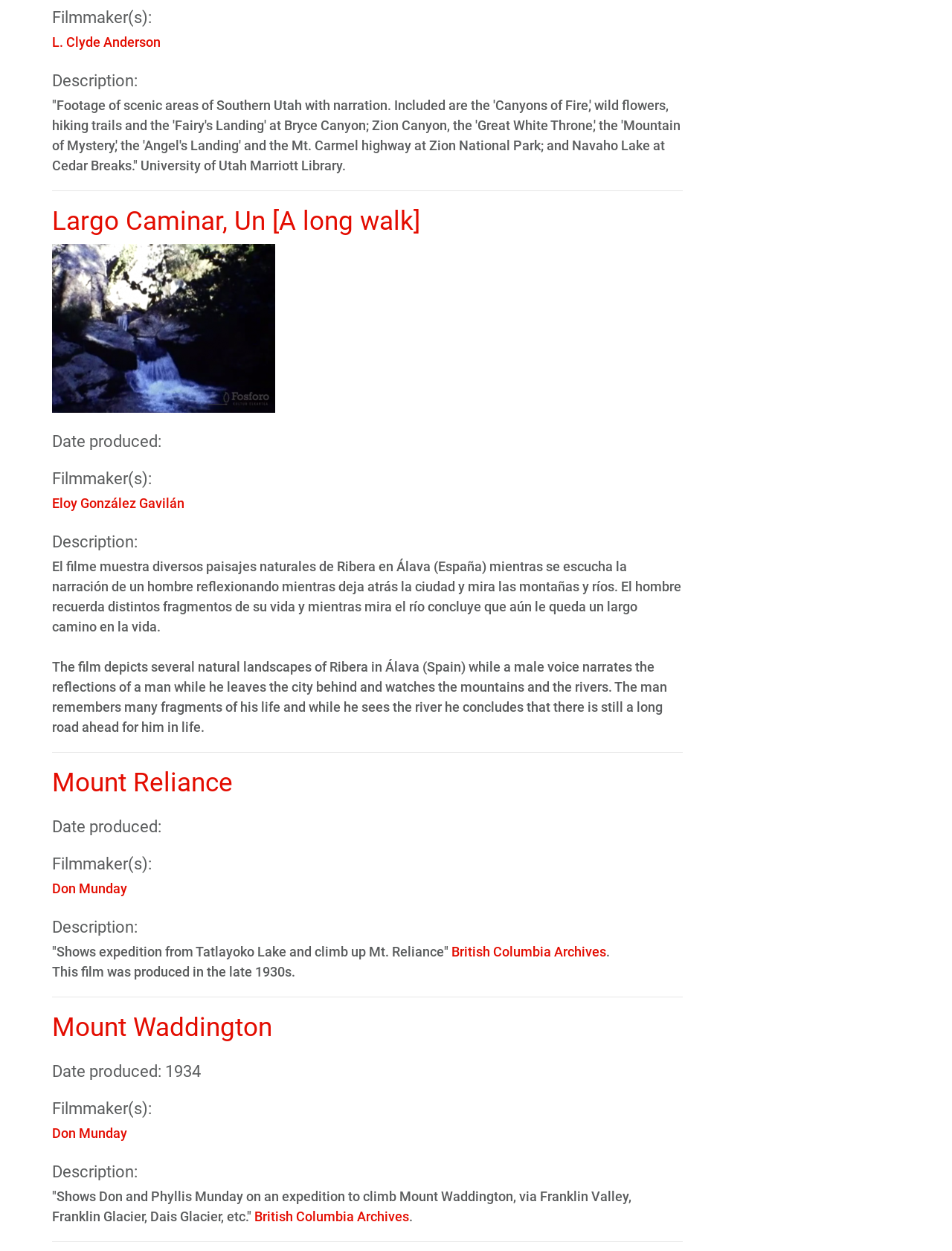Respond to the question below with a single word or phrase: What is the location of the natural landscapes in 'Mount Reliance'?

Tatlayoko Lake